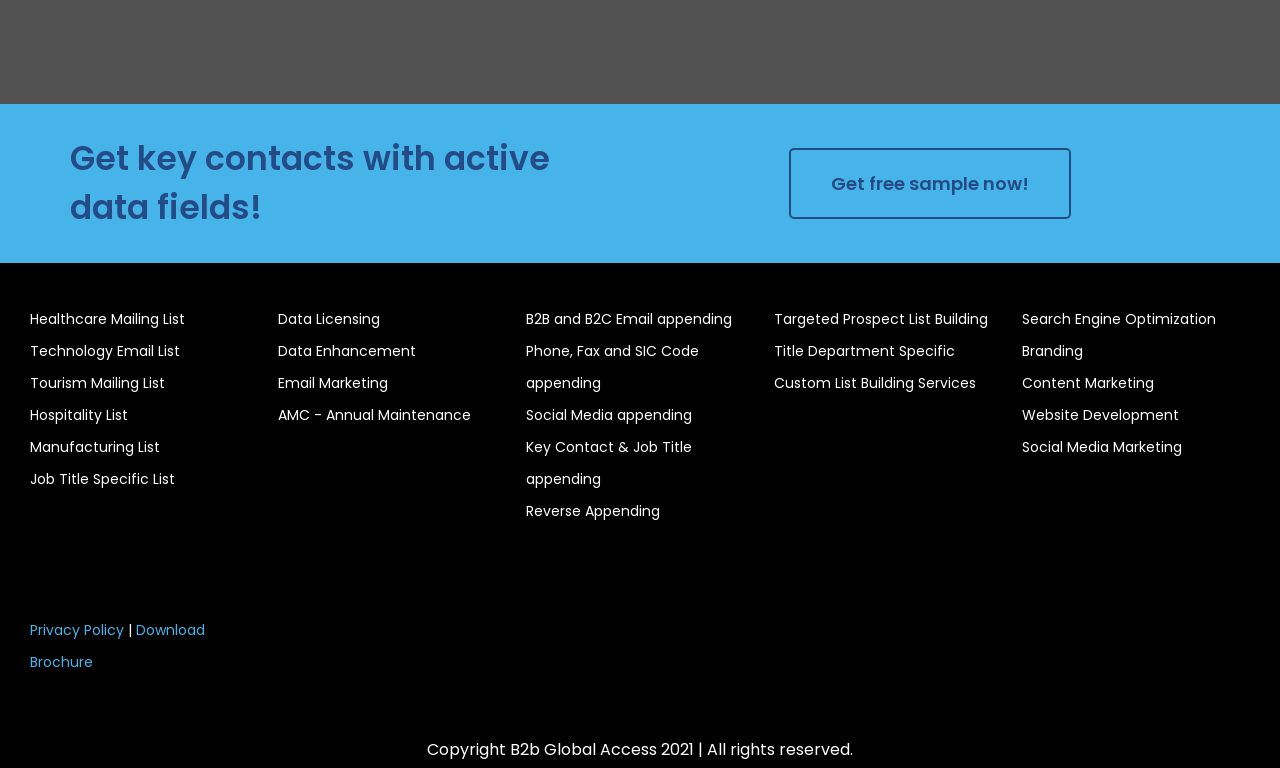Locate the bounding box coordinates of the clickable element to fulfill the following instruction: "Download the attachment". Provide the coordinates as four float numbers between 0 and 1 in the format [left, top, right, bottom].

None